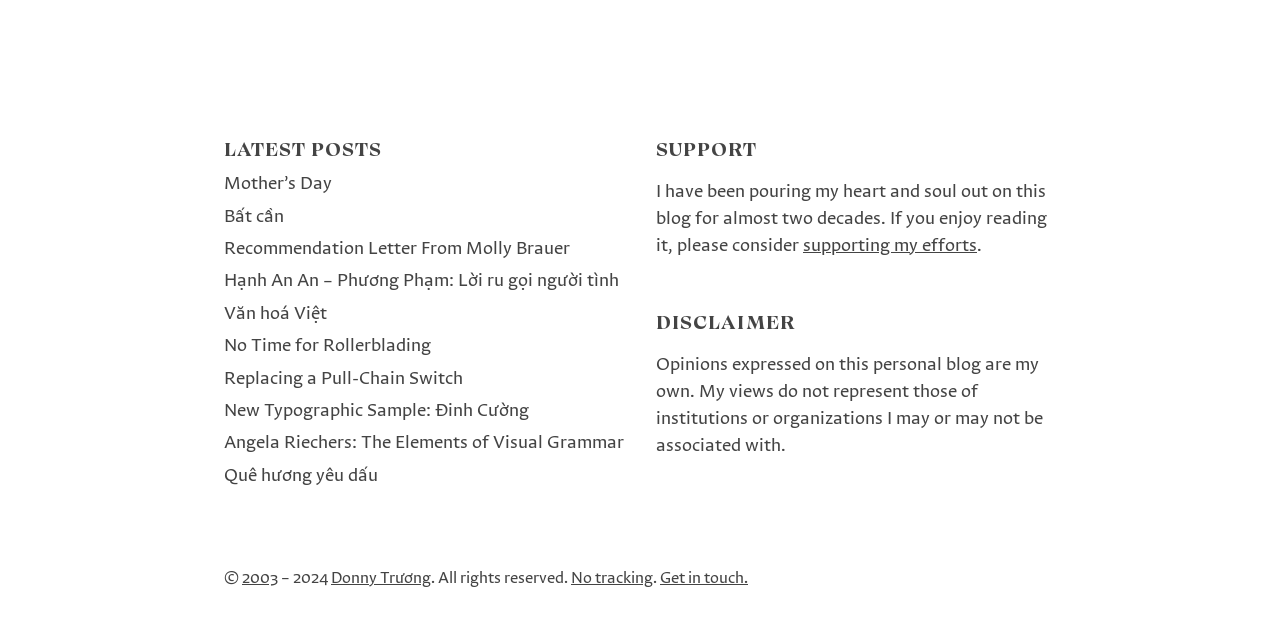What is the purpose of the 'SUPPORT' section?
Please provide a comprehensive answer based on the visual information in the image.

The 'SUPPORT' section is intended to encourage readers to support the author's efforts, as stated in the text 'If you enjoy reading it, please consider supporting my efforts'.